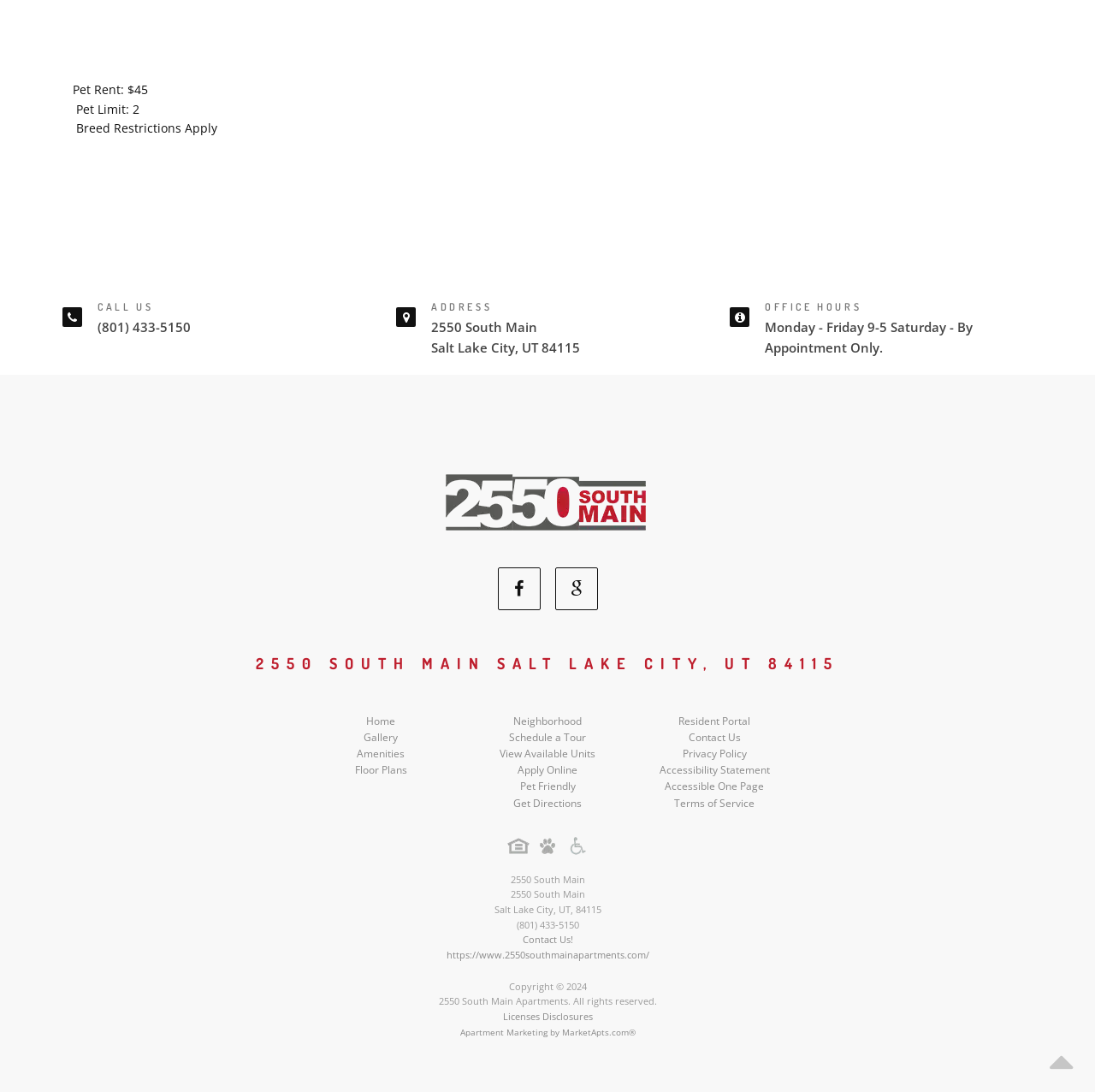Determine the bounding box coordinates of the clickable element to complete this instruction: "Click CALL US". Provide the coordinates in the format of four float numbers between 0 and 1, [left, top, right, bottom].

[0.089, 0.275, 0.14, 0.287]